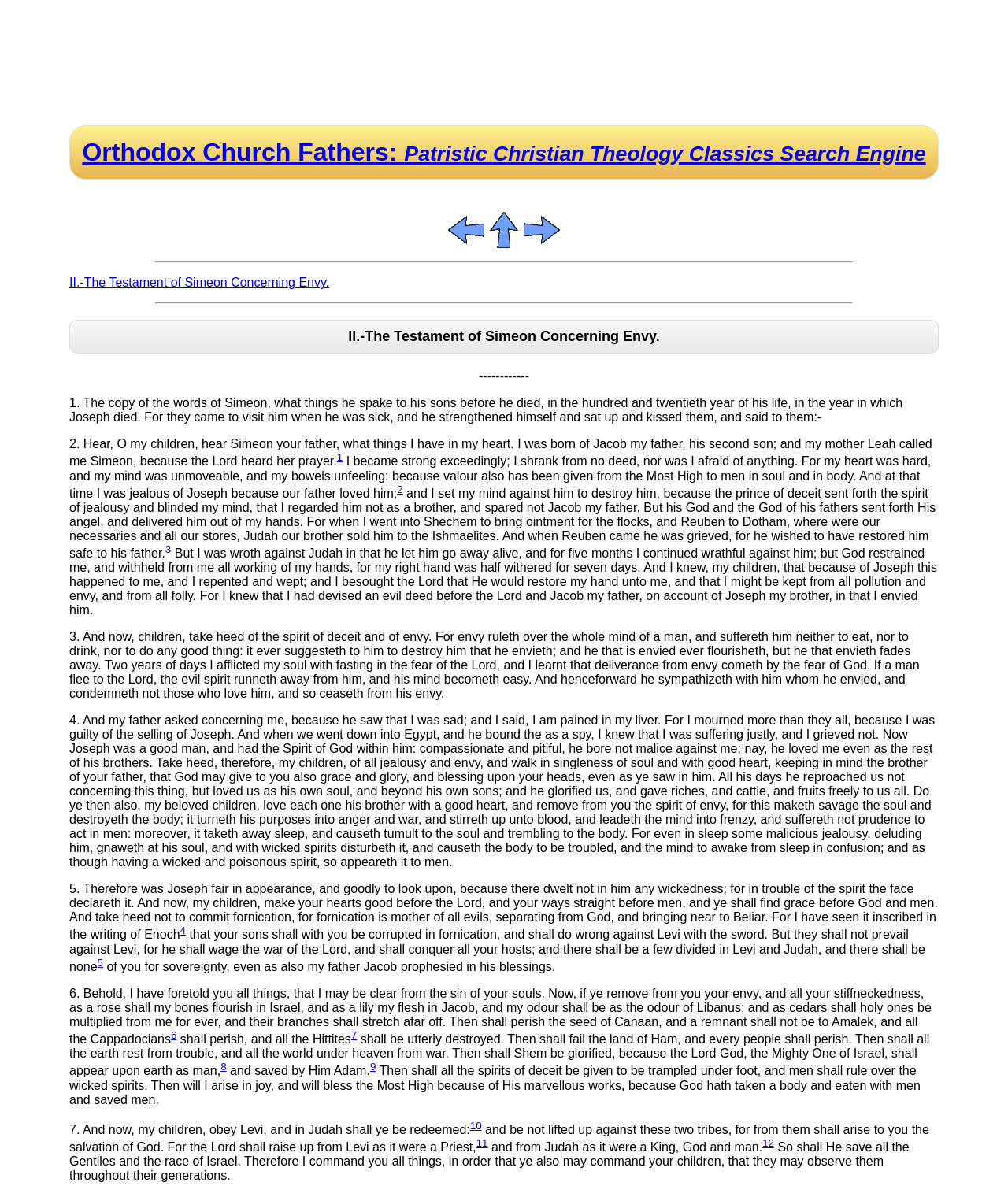What is the last word of the last section?
Using the image as a reference, deliver a detailed and thorough answer to the question.

The last section of the webpage ends with the sentence 'Therefore I command you all things, in order that ye also may command your children, that they may observe them throughout their generations.' The last word of this sentence is 'generations'.